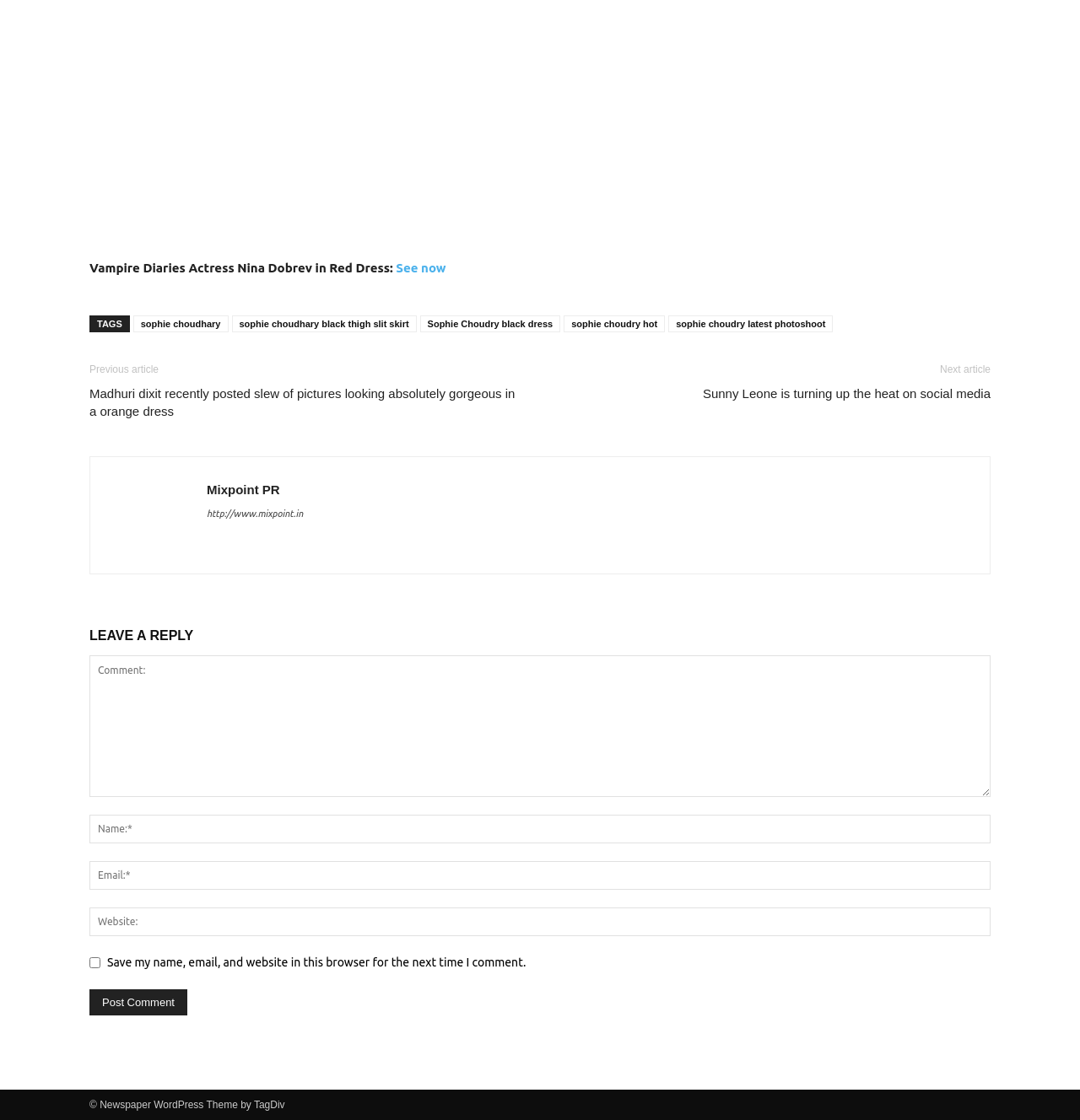What is the tag above the links 'sophie choudhary', 'sophie choudhary black thigh slit skirt', etc.?
Respond with a short answer, either a single word or a phrase, based on the image.

TAGS